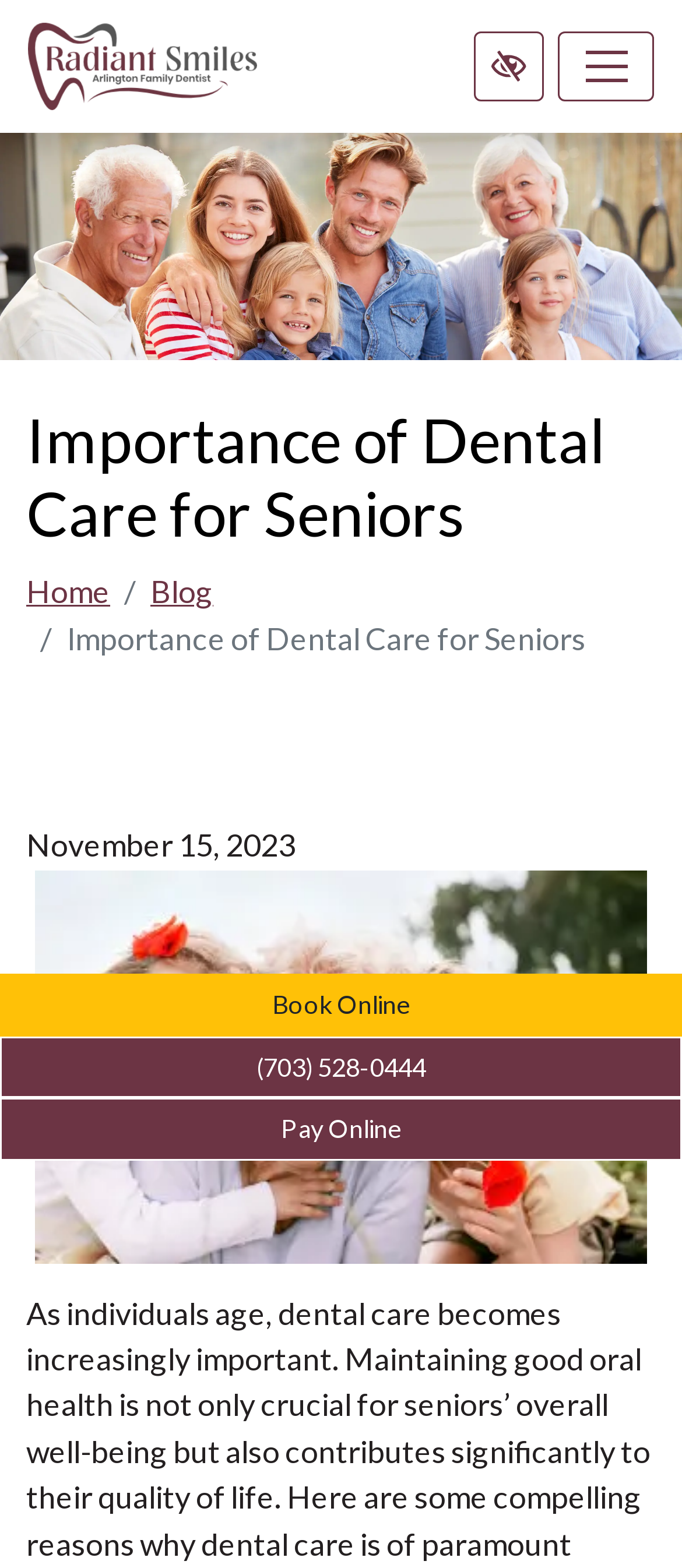Please identify the bounding box coordinates of the element that needs to be clicked to execute the following command: "Visit the home page". Provide the bounding box using four float numbers between 0 and 1, formatted as [left, top, right, bottom].

[0.038, 0.366, 0.162, 0.39]